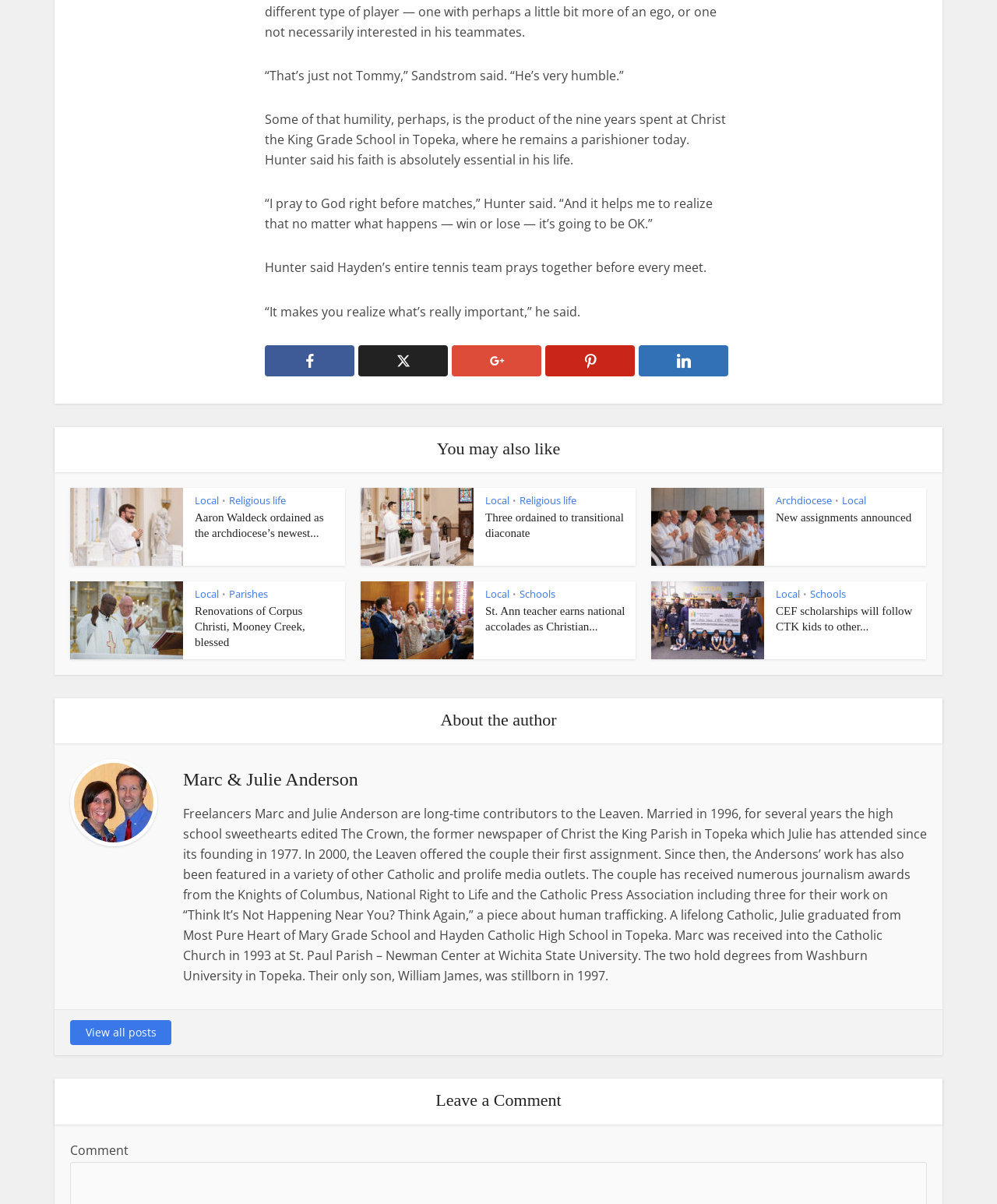What is the name of the tennis player mentioned in the article?
Provide a one-word or short-phrase answer based on the image.

Hunter